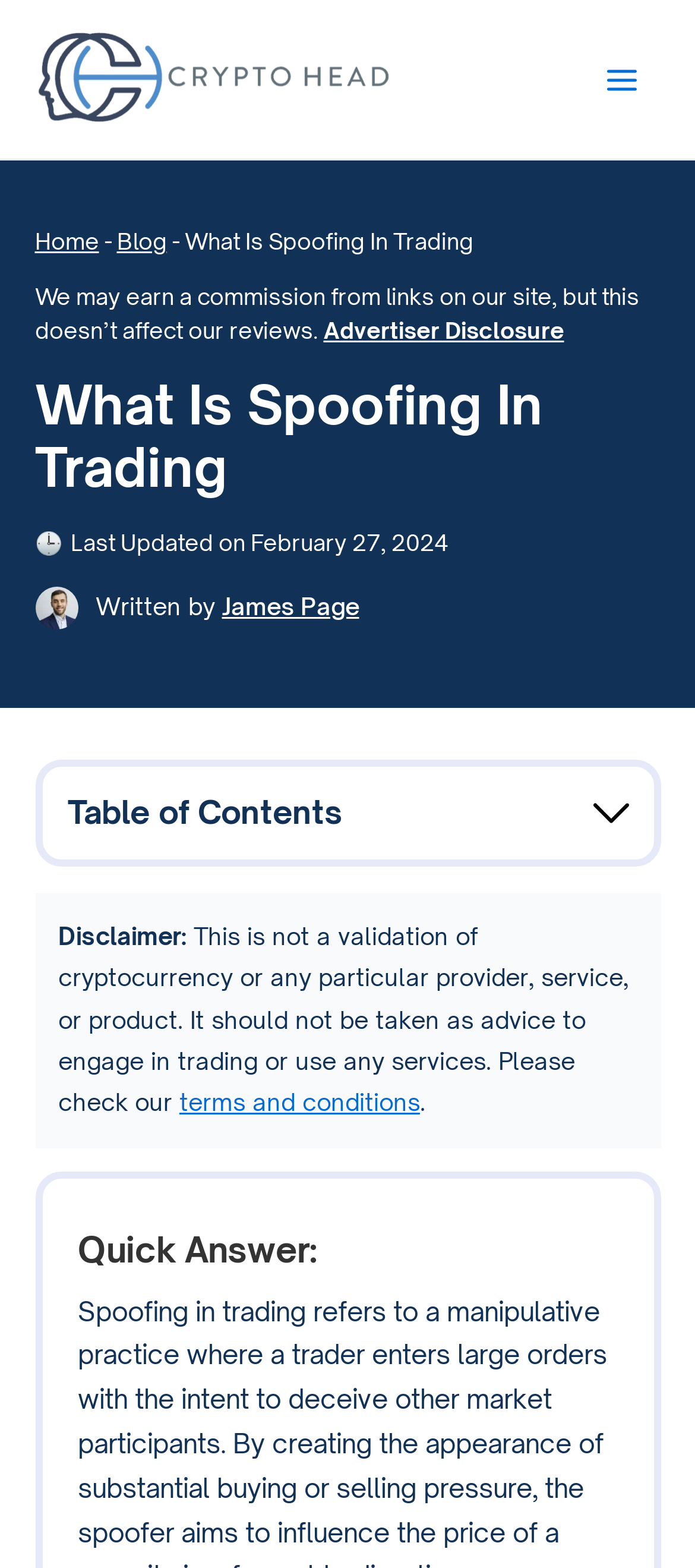For the following element description, predict the bounding box coordinates in the format (top-left x, top-left y, bottom-right x, bottom-right y). All values should be floating point numbers between 0 and 1. Description: Home

[0.05, 0.146, 0.142, 0.163]